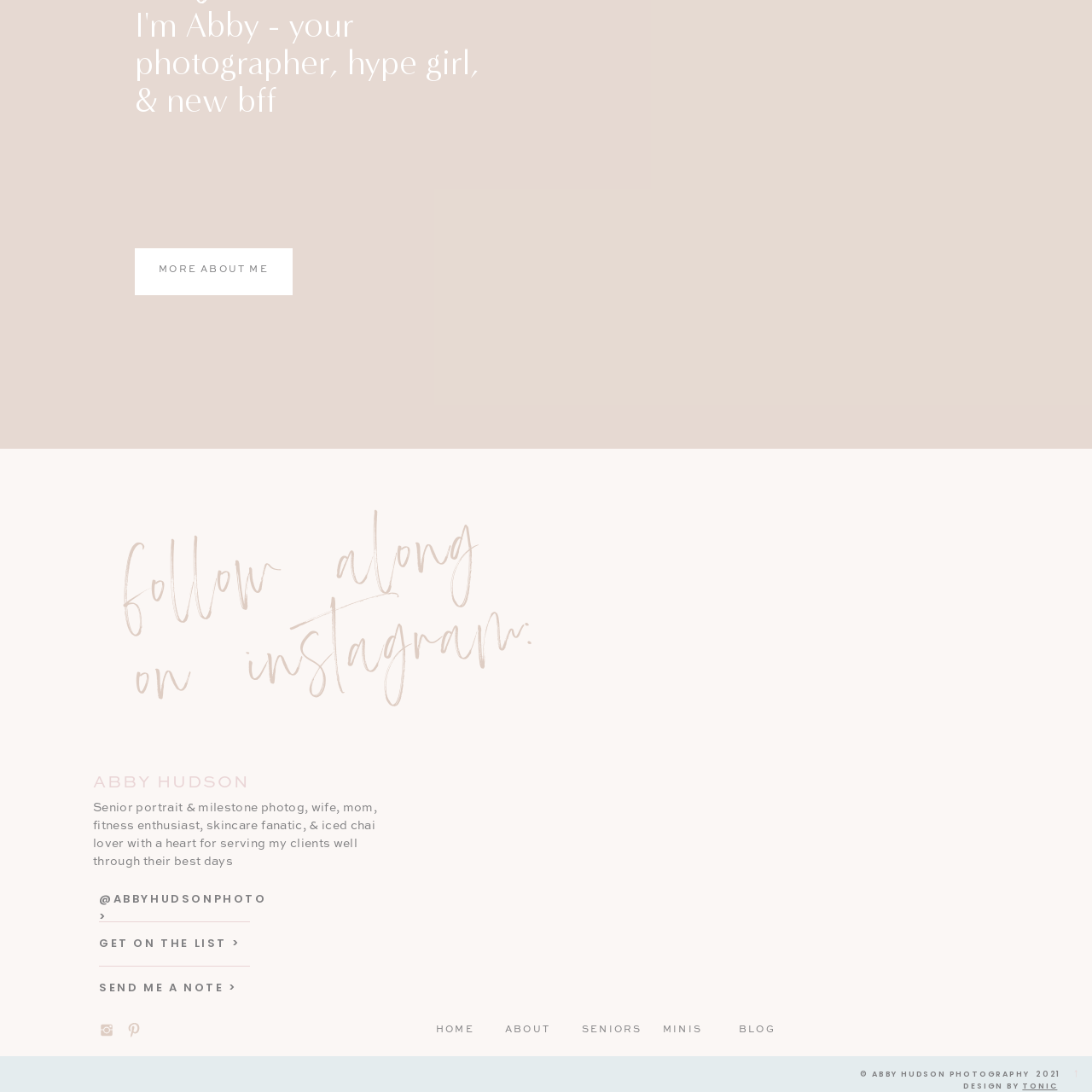When did the photography session take place?
Focus on the red-bounded area of the image and reply with one word or a short phrase.

April 29, 2024